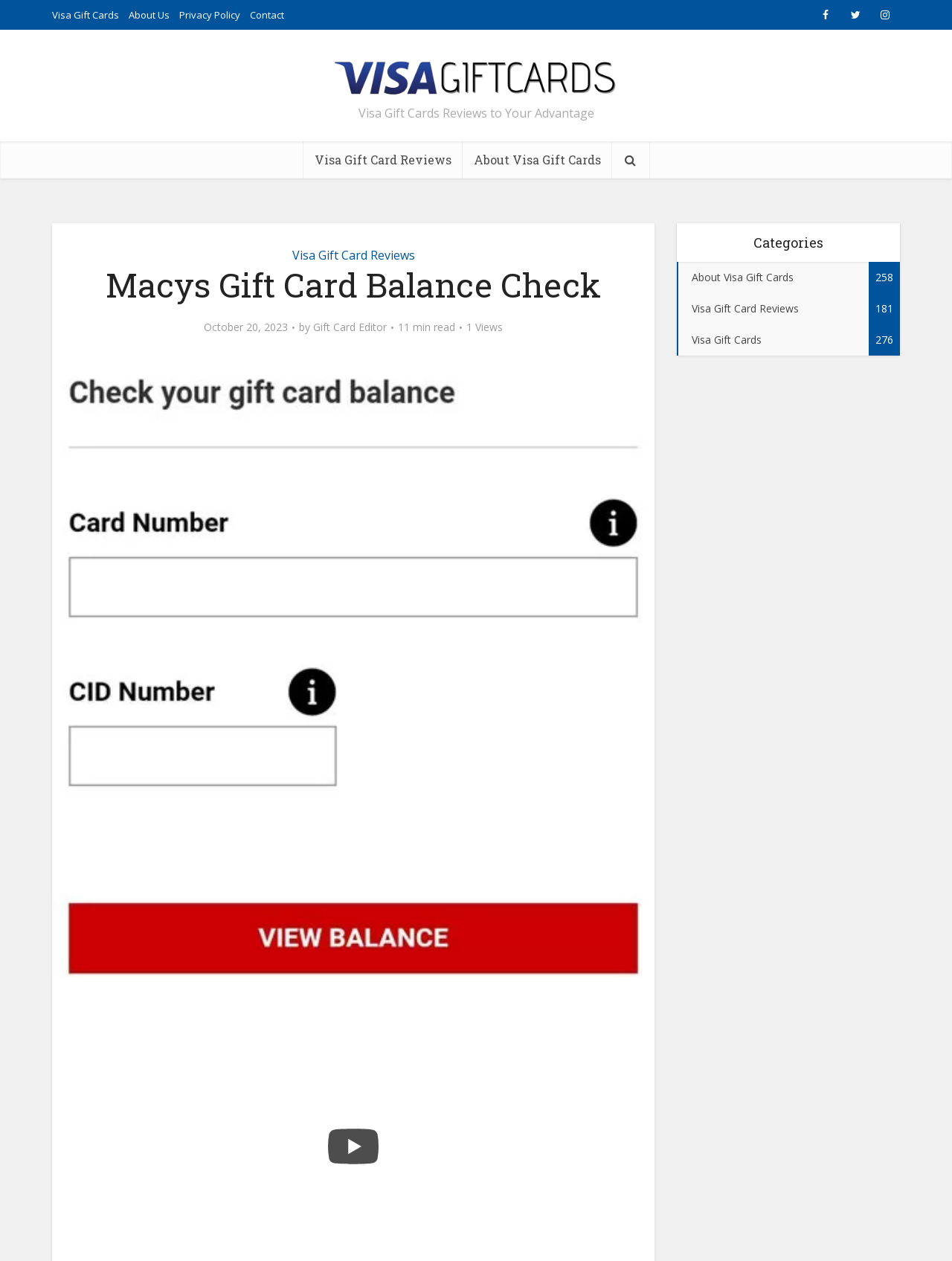Extract the bounding box coordinates of the UI element described: "Privacy Policy". Provide the coordinates in the format [left, top, right, bottom] with values ranging from 0 to 1.

[0.188, 0.006, 0.252, 0.017]